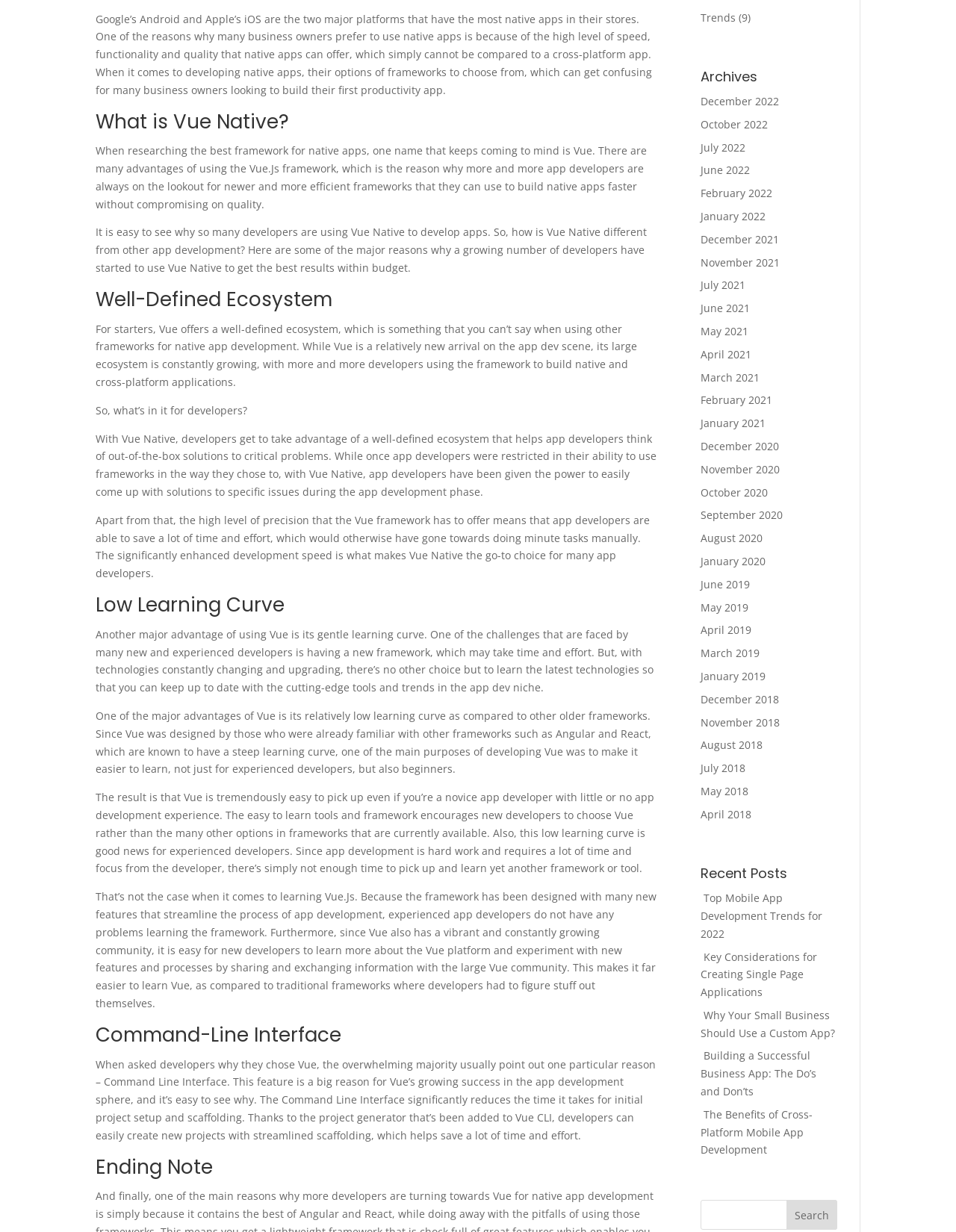Locate the bounding box coordinates for the element described below: "June 2019". The coordinates must be four float values between 0 and 1, formatted as [left, top, right, bottom].

[0.733, 0.468, 0.785, 0.48]